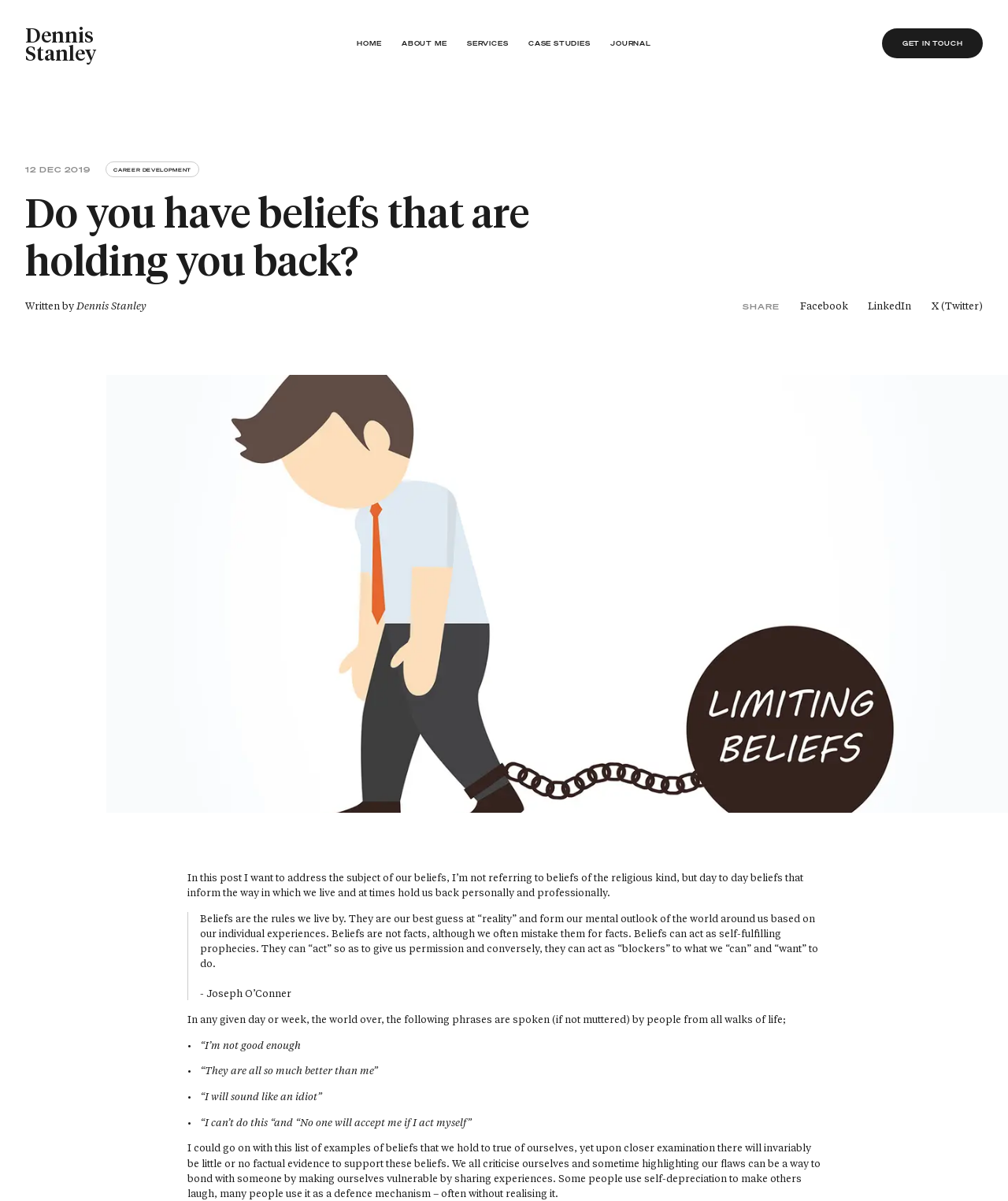Extract the bounding box coordinates of the UI element described by: "Snaps-n-Spurs Custom Leather". The coordinates should include four float numbers ranging from 0 to 1, e.g., [left, top, right, bottom].

None